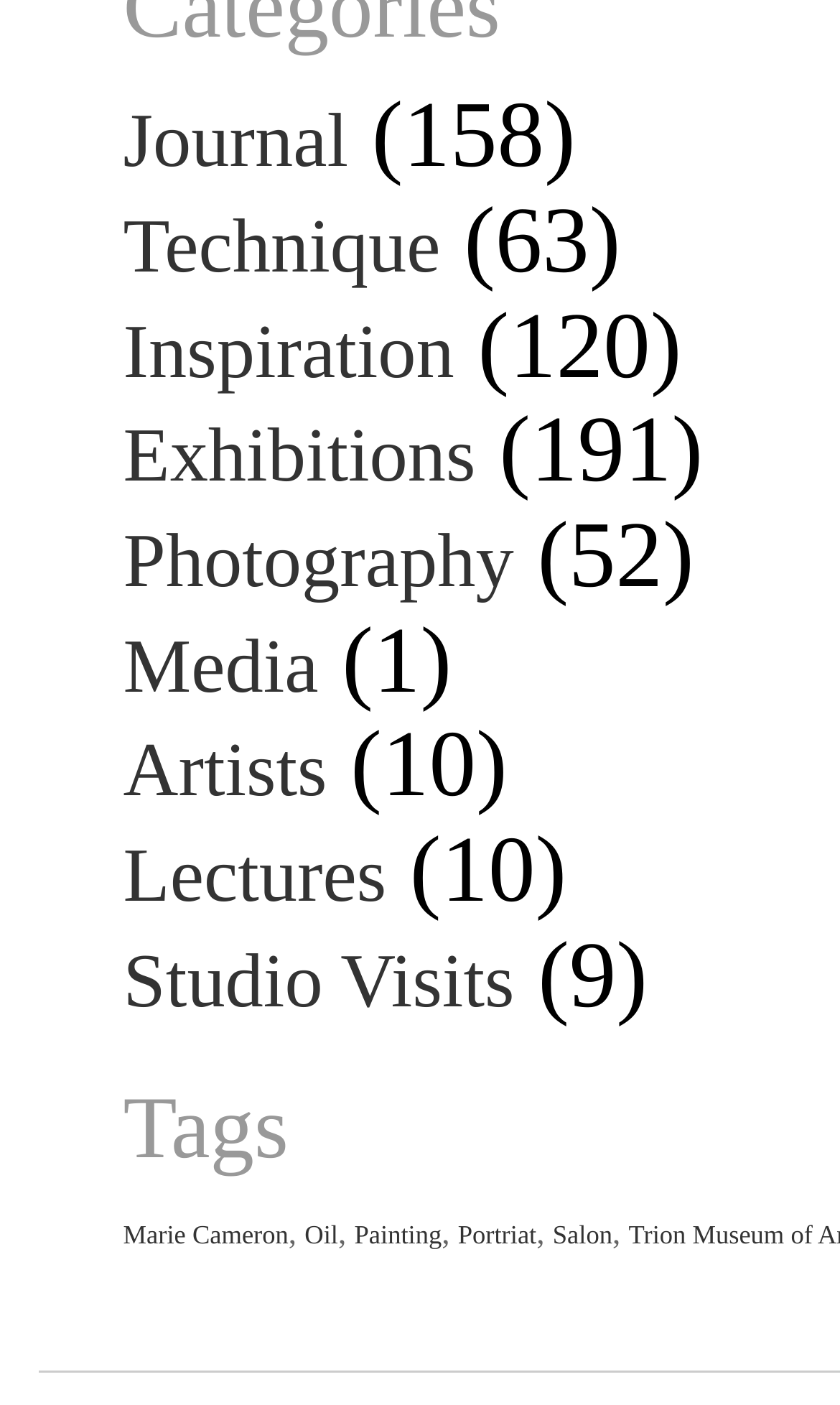Please find and report the bounding box coordinates of the element to click in order to perform the following action: "go to the Inspiration section". The coordinates should be expressed as four float numbers between 0 and 1, in the format [left, top, right, bottom].

[0.147, 0.219, 0.541, 0.28]